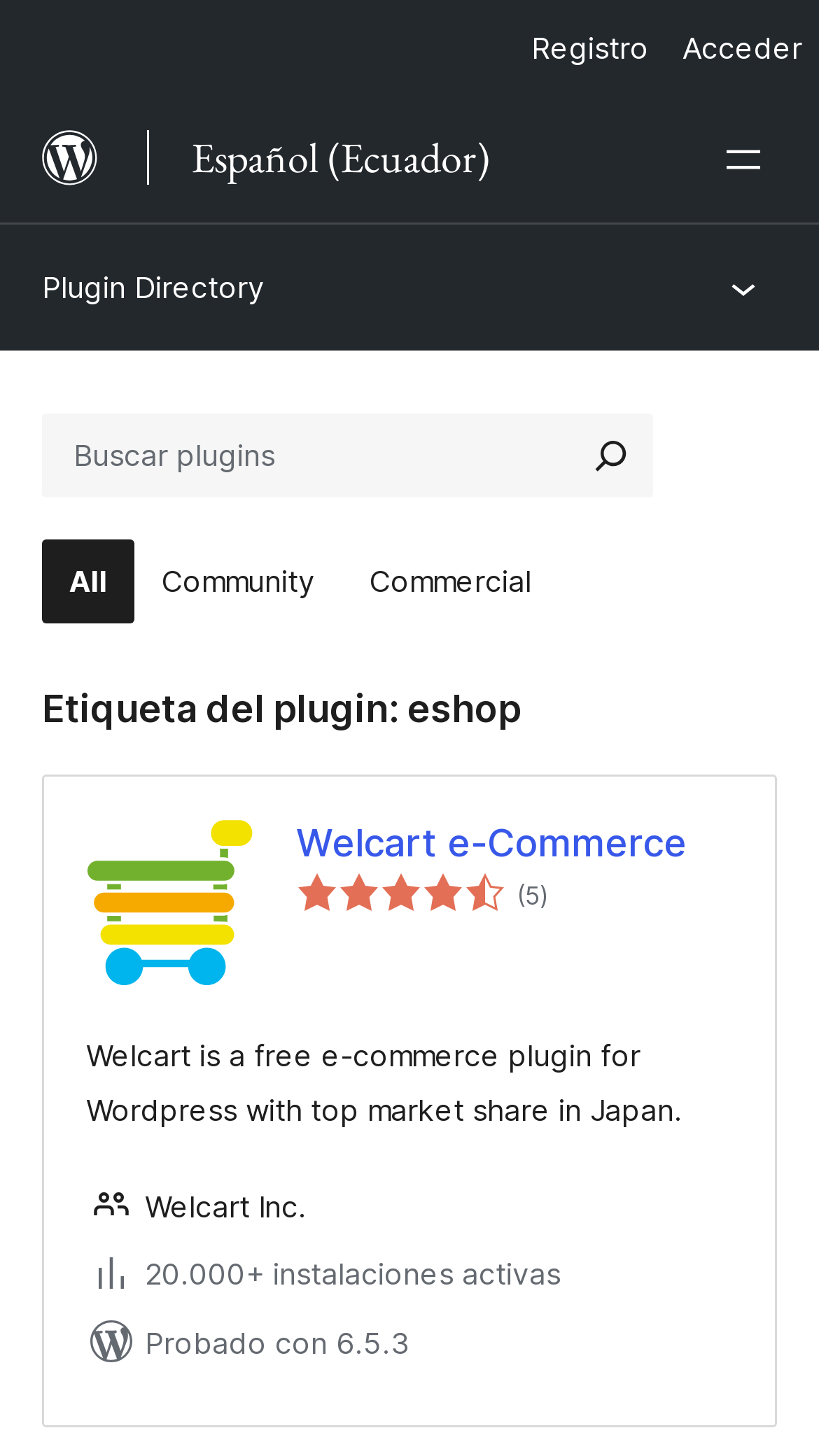Identify the bounding box coordinates for the element that needs to be clicked to fulfill this instruction: "Search in the Plugin Directory". Provide the coordinates in the format of four float numbers between 0 and 1: [left, top, right, bottom].

[0.038, 0.177, 0.336, 0.216]